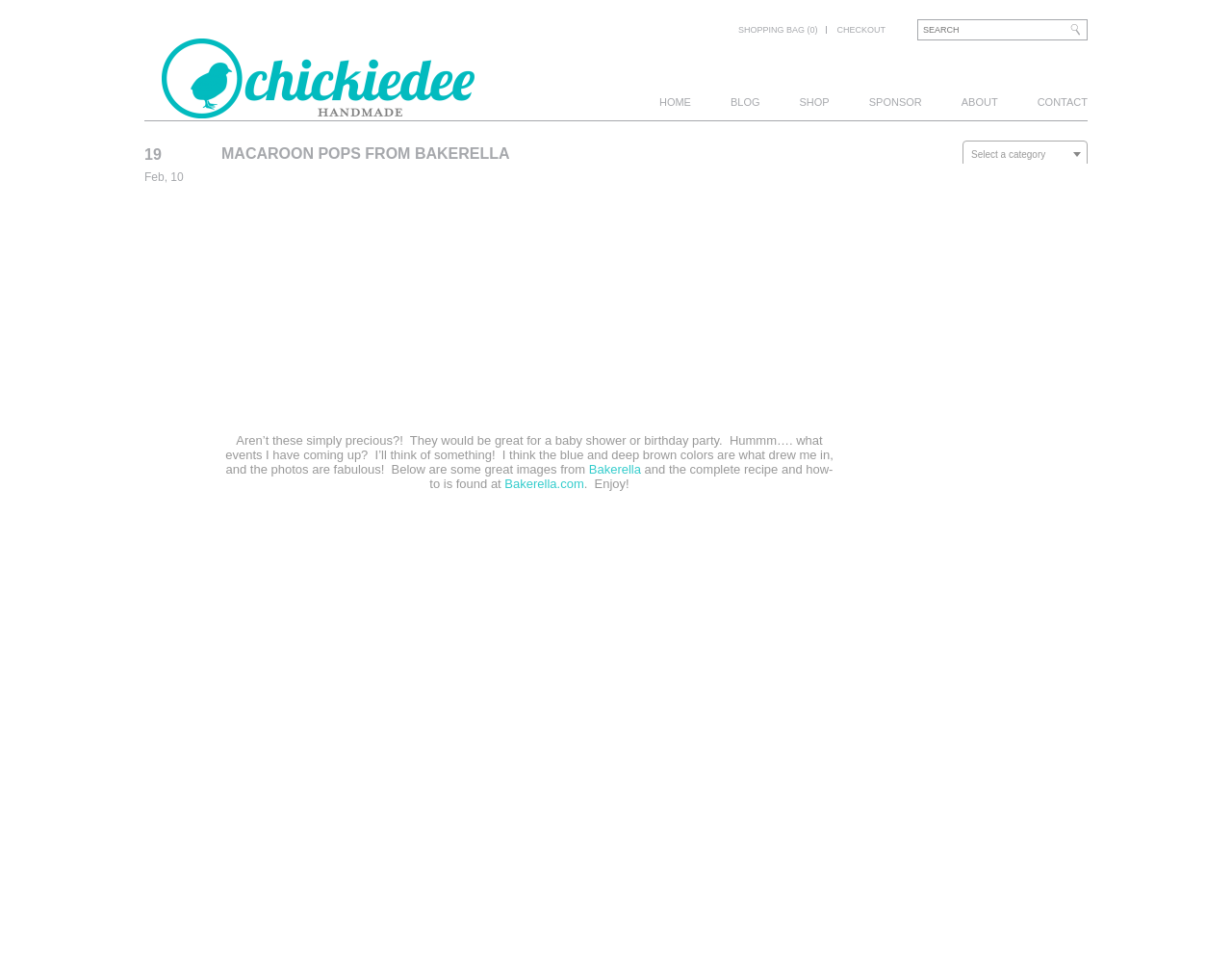Find the UI element described as: "Ancient Knowledge & Wisdom" and predict its bounding box coordinates. Ensure the coordinates are four float numbers between 0 and 1, [left, top, right, bottom].

None